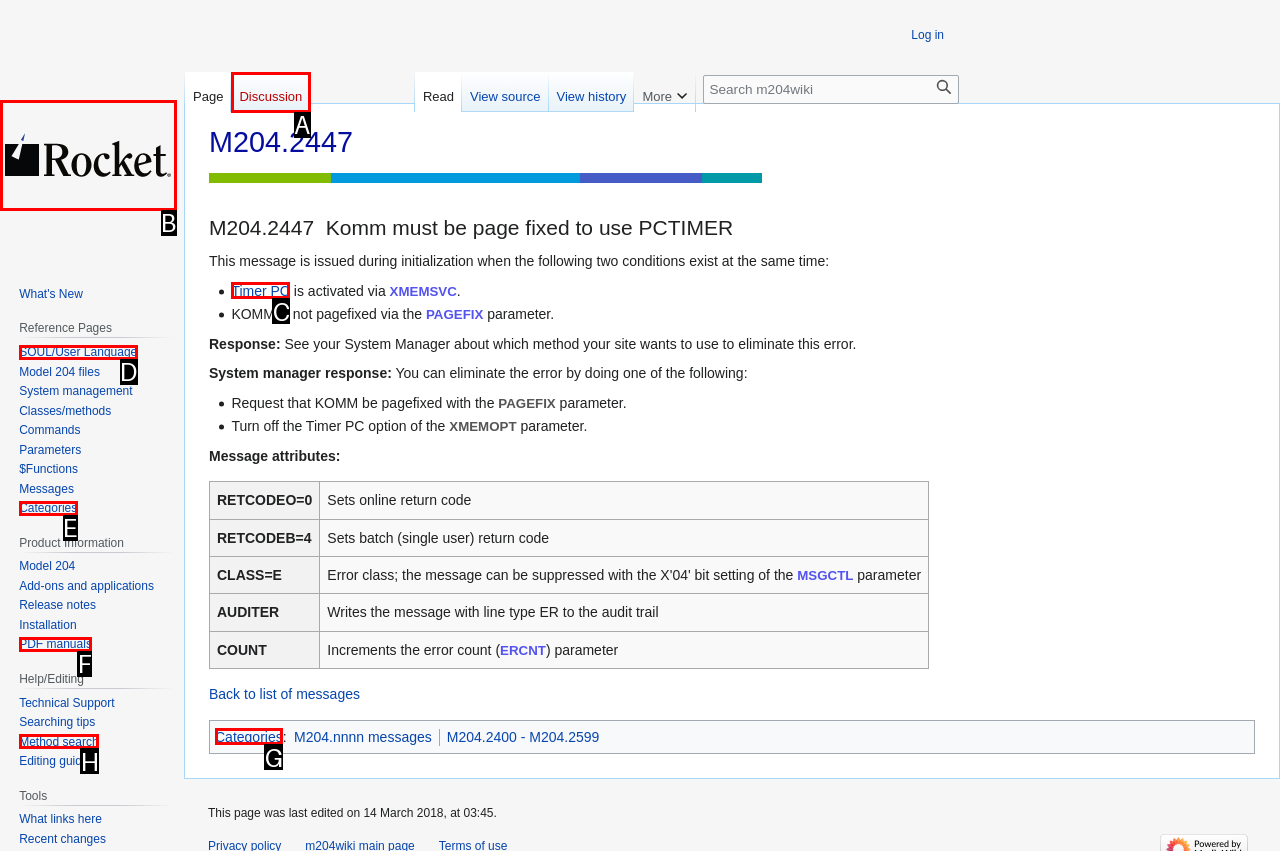Determine which HTML element corresponds to the description: SOUL/User Language. Provide the letter of the correct option.

D